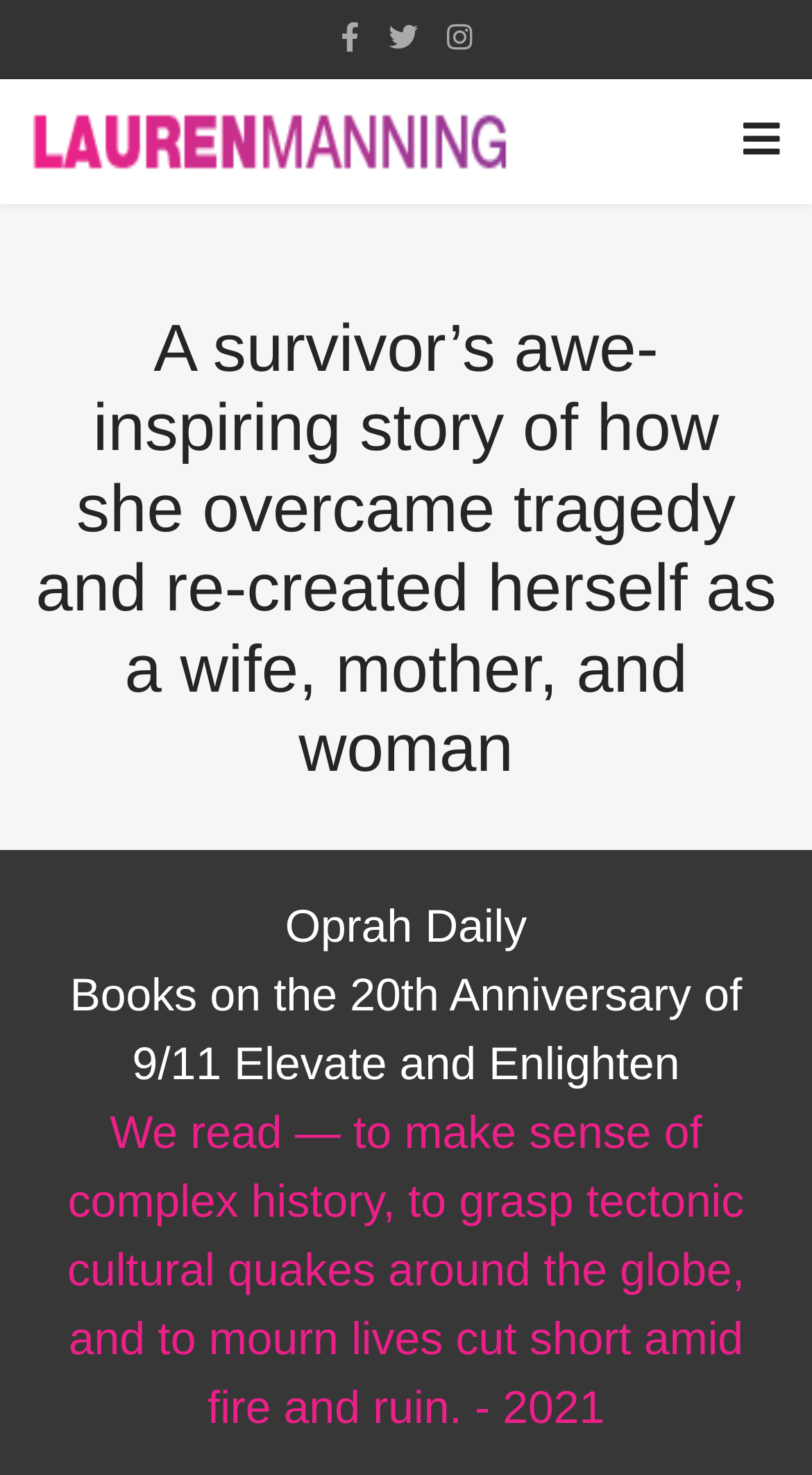Look at the image and answer the question in detail:
Who is the author of the story?

I found the author's name, Lauren Manning, associated with an image and a link, which suggests that she is the author of the story being featured on this webpage.